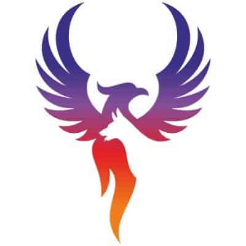Please give a succinct answer using a single word or phrase:
What does the company prioritize in its training methodologies?

well-being of dogs